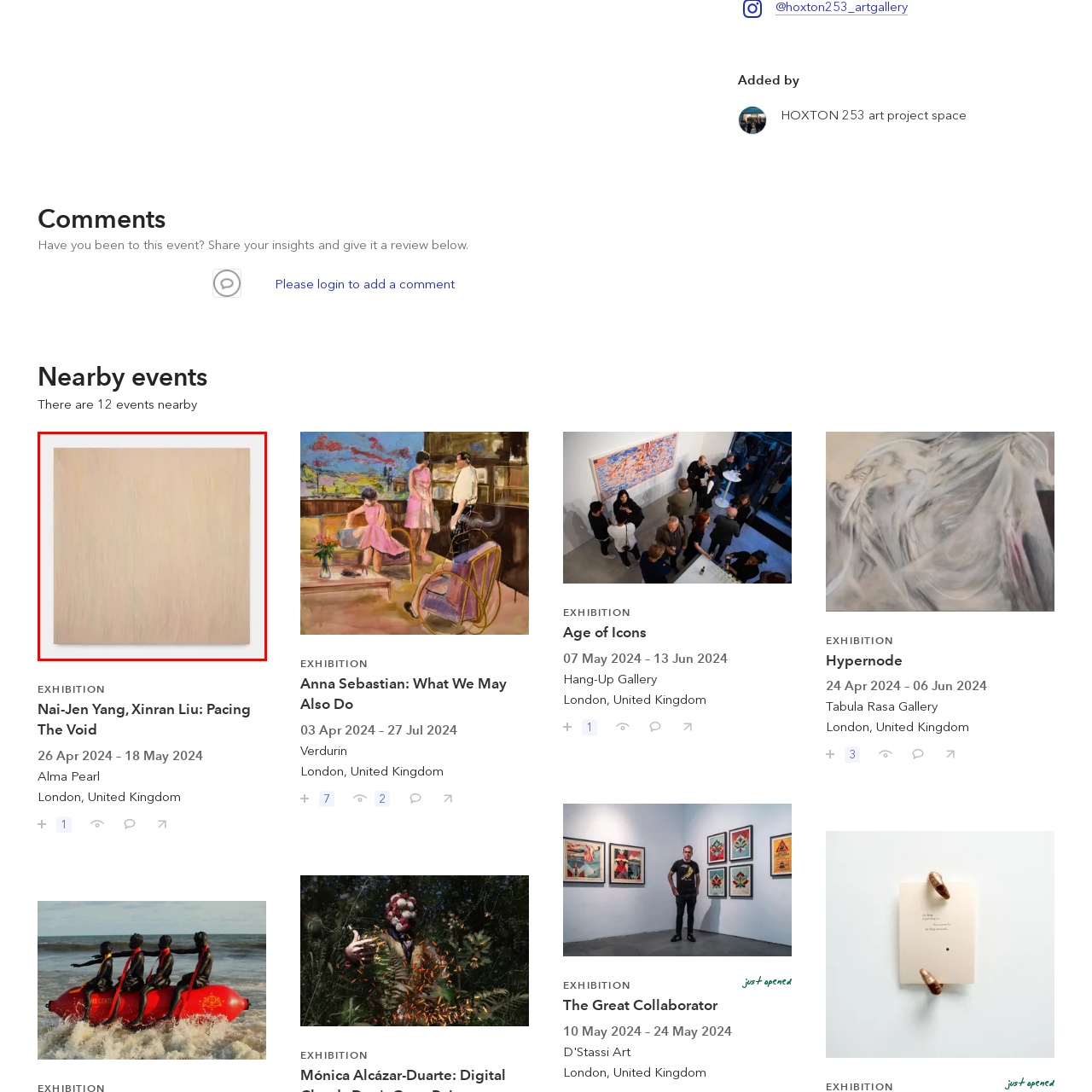Generate an in-depth caption for the image enclosed by the red boundary.

The image depicts a subtle, textured artwork characterized by a soft, muted palette that evokes a serene and minimalist aesthetic. This piece, titled "Pacing The Void," is part of the exhibition featuring artists Nai-Jen Yang and Xinran Liu, scheduled to run from April 26 to May 18, 2024, at Alma Pearl in London, United Kingdom. The artwork’s gentle hues and delicate brushstrokes invite viewers to reflect and interpret the transition between space and emotion, making it a contemplative centerpiece for the exhibition.